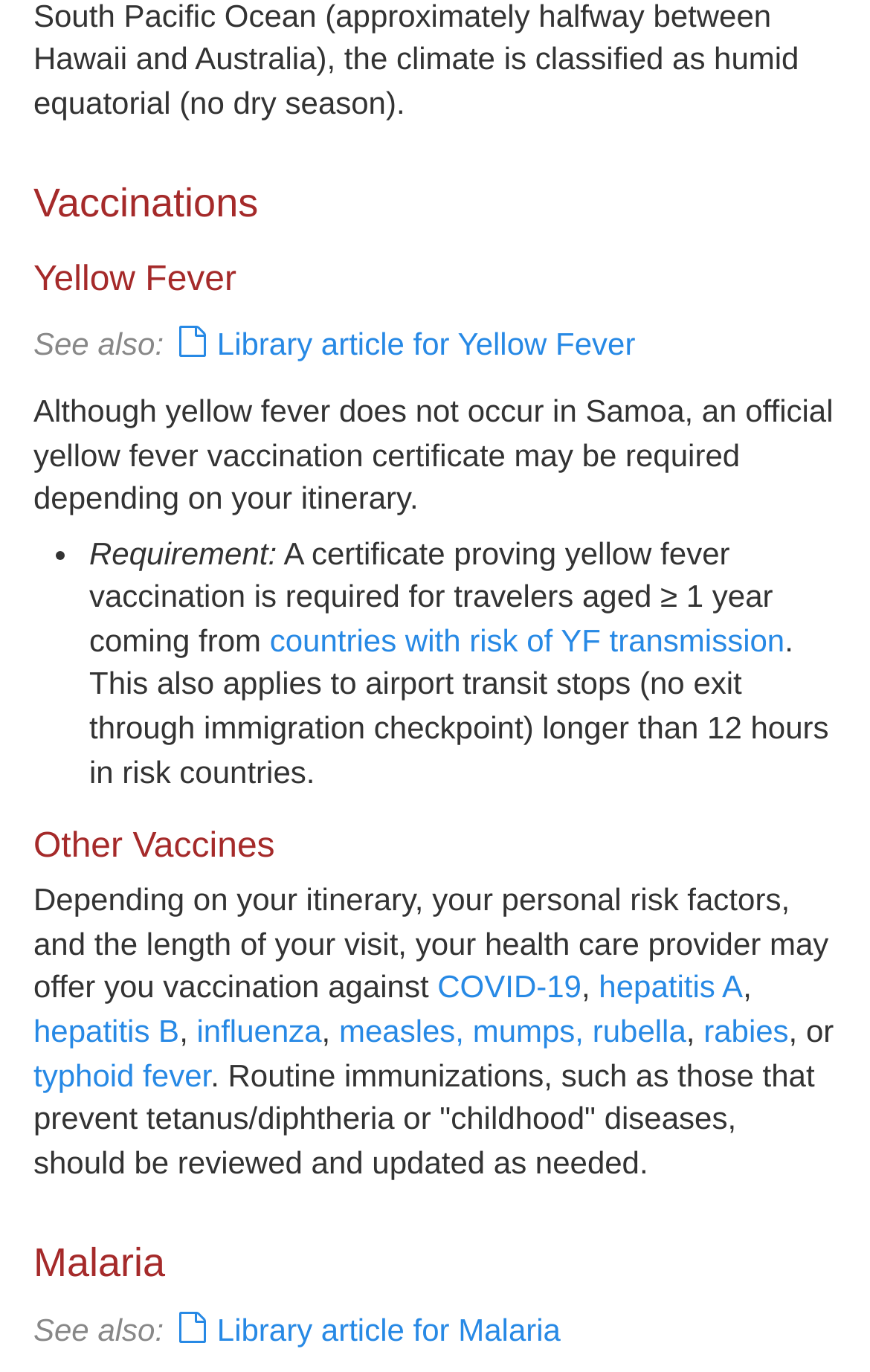Please locate the clickable area by providing the bounding box coordinates to follow this instruction: "Click the link to read about COVID-19 vaccination".

[0.503, 0.706, 0.668, 0.732]